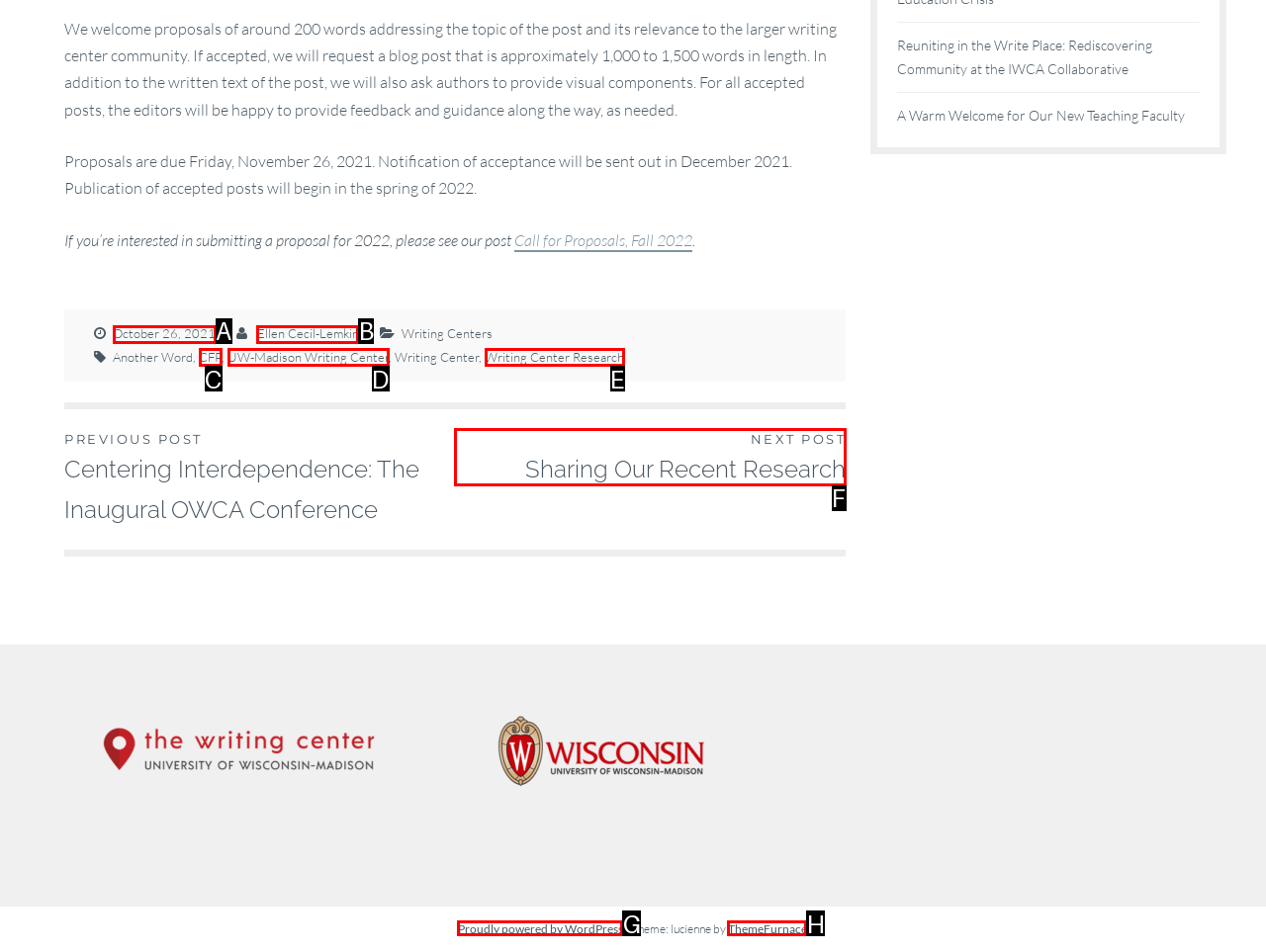Decide which letter you need to select to fulfill the task: Check the 'NEXT POST Sharing Our Recent Research' page
Answer with the letter that matches the correct option directly.

F